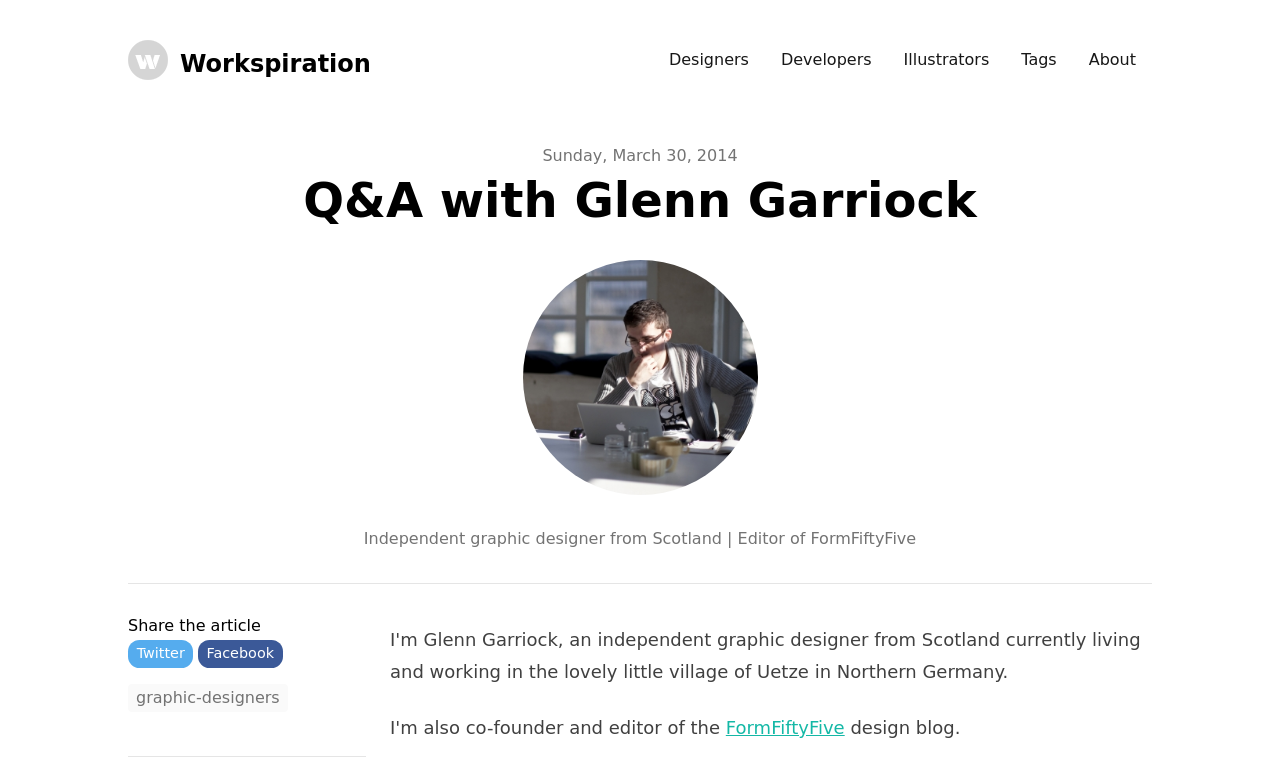Identify the bounding box coordinates of the part that should be clicked to carry out this instruction: "Read the Q&A with Glenn Garriock".

[0.1, 0.221, 0.9, 0.293]